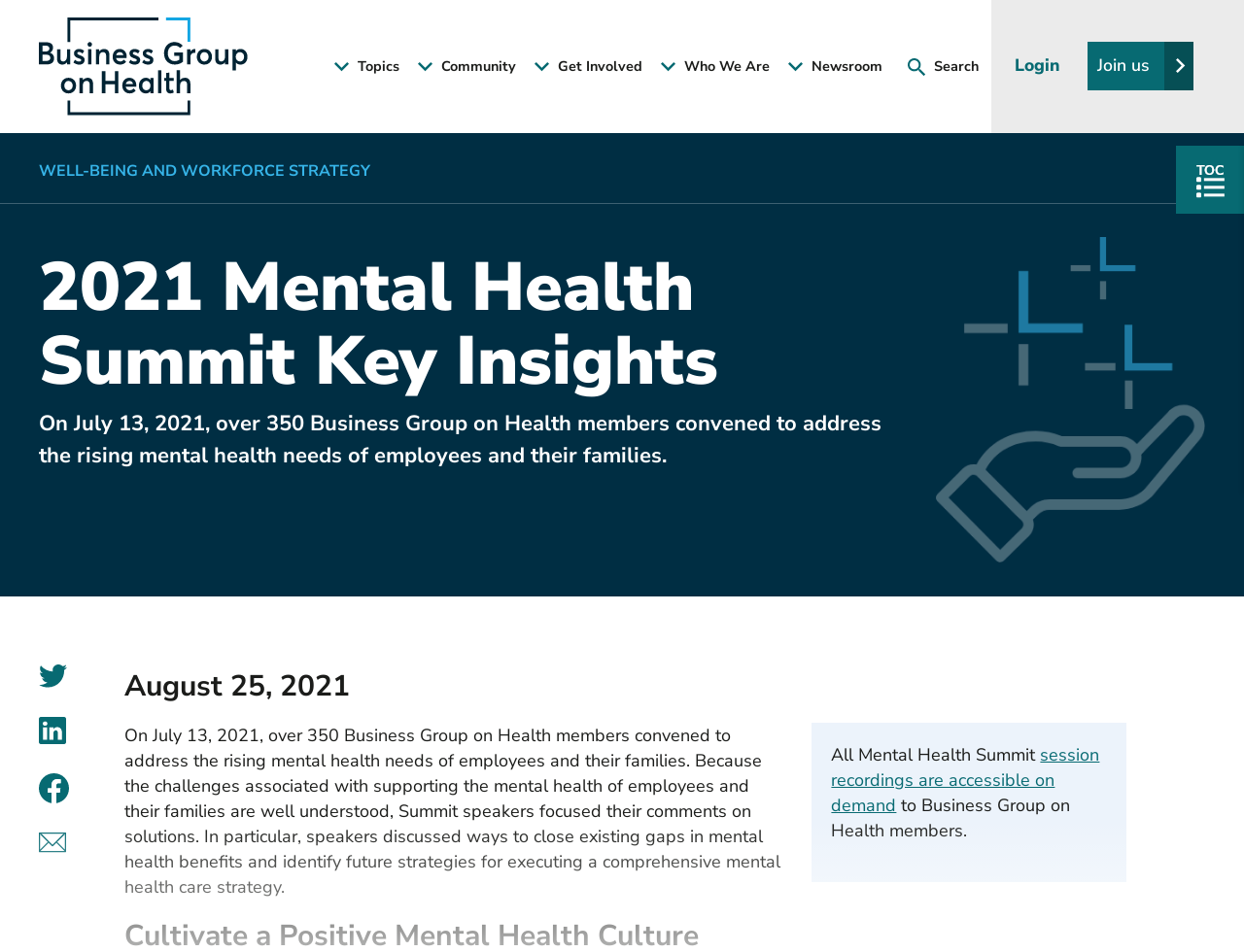Please pinpoint the bounding box coordinates for the region I should click to adhere to this instruction: "Click the 'session recordings are accessible on demand' link".

[0.668, 0.78, 0.884, 0.858]